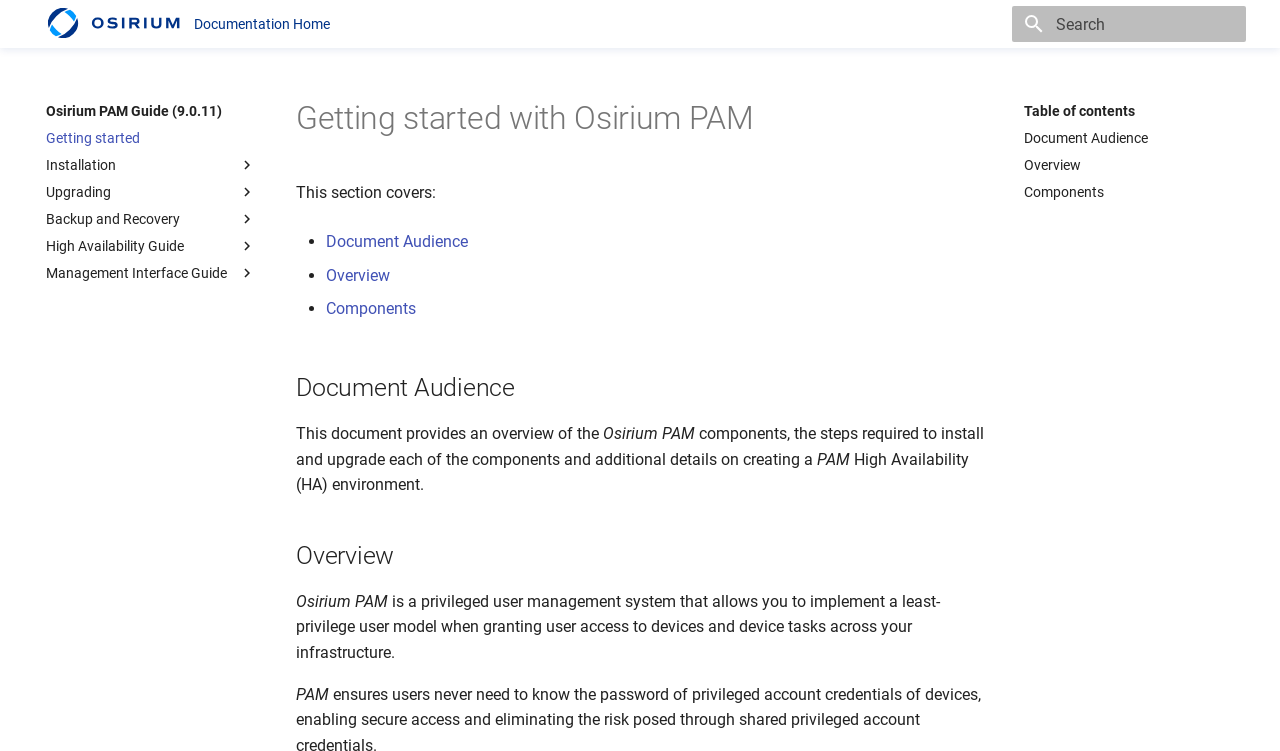Specify the bounding box coordinates of the element's region that should be clicked to achieve the following instruction: "Go to Osirium Home". The bounding box coordinates consist of four float numbers between 0 and 1, in the format [left, top, right, bottom].

[0.027, 0.011, 0.152, 0.053]